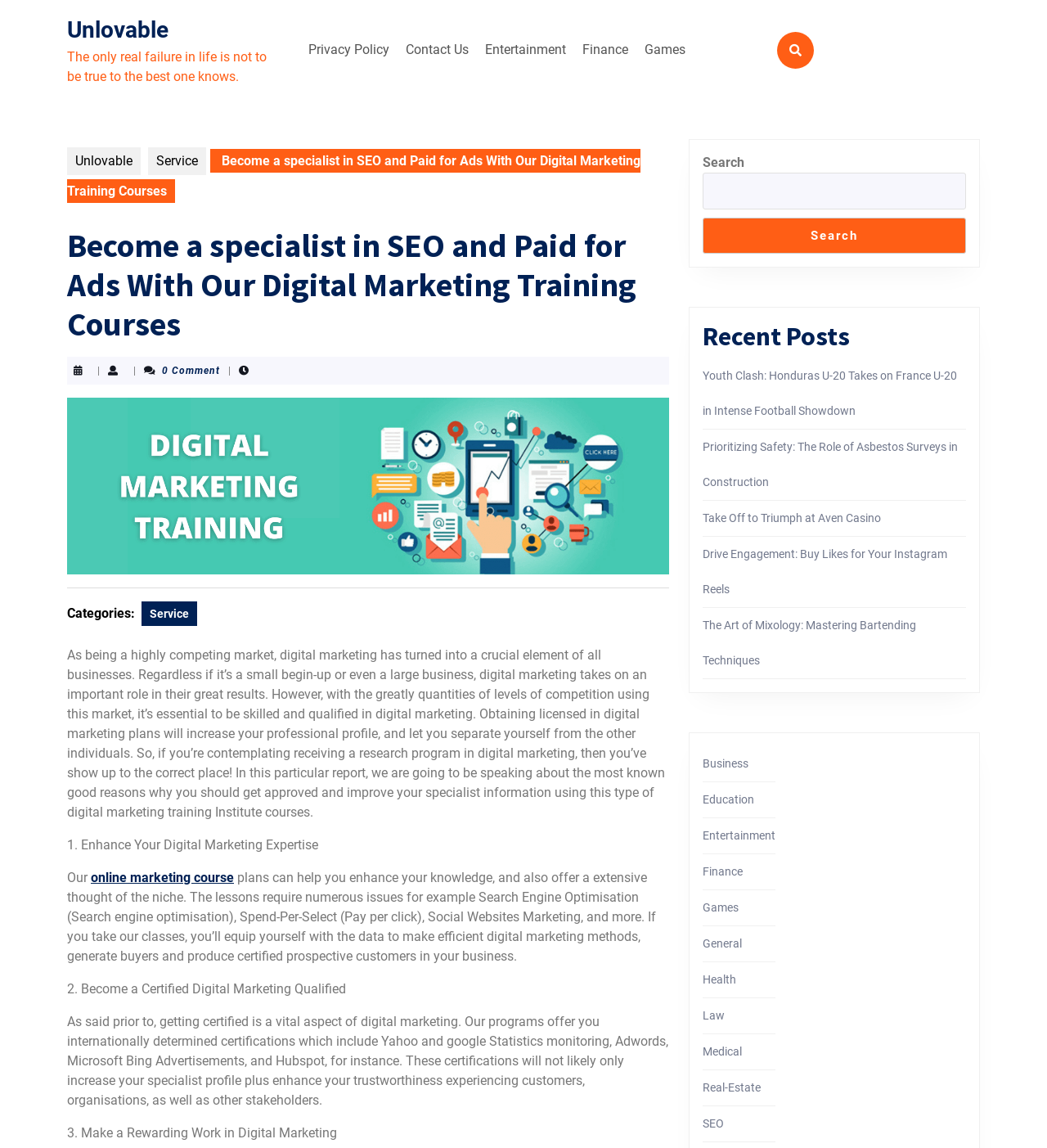Determine the bounding box coordinates for the region that must be clicked to execute the following instruction: "Click on 'September 2017'".

None